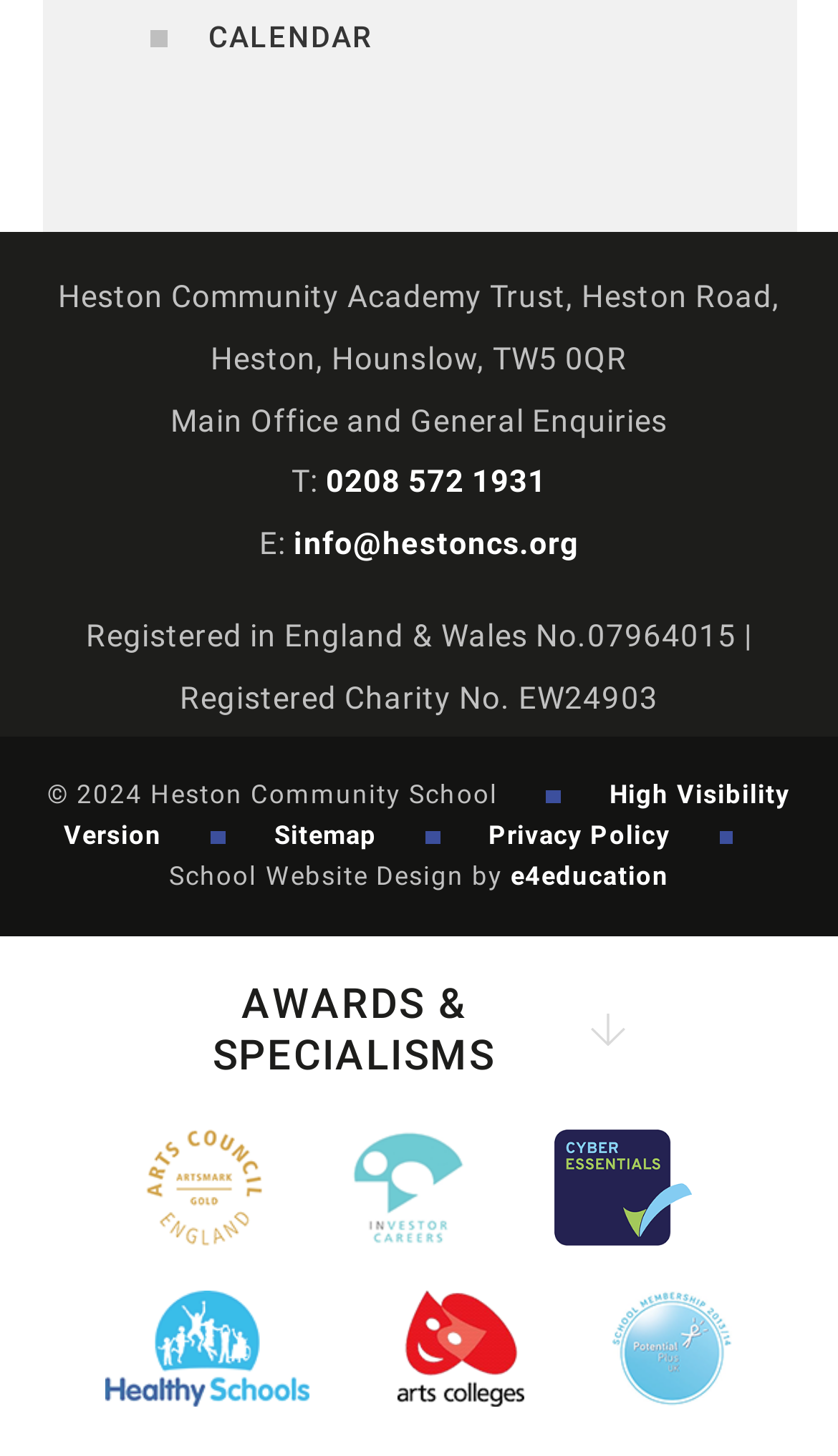Use a single word or phrase to answer the question:
What is the phone number of the Main Office and General Enquiries?

0208 572 1931